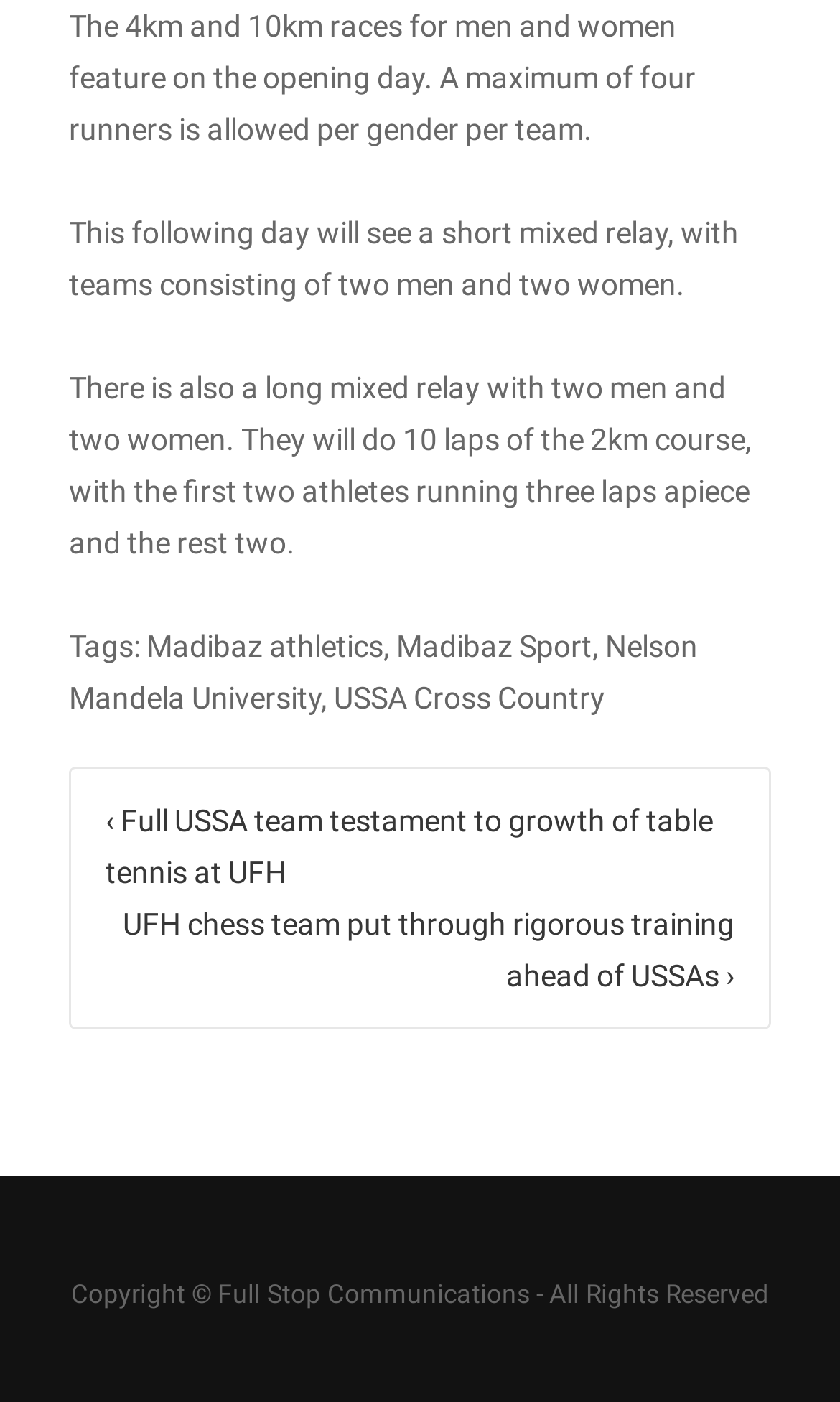Using the provided element description "USSA Cross Country", determine the bounding box coordinates of the UI element.

[0.397, 0.486, 0.721, 0.51]